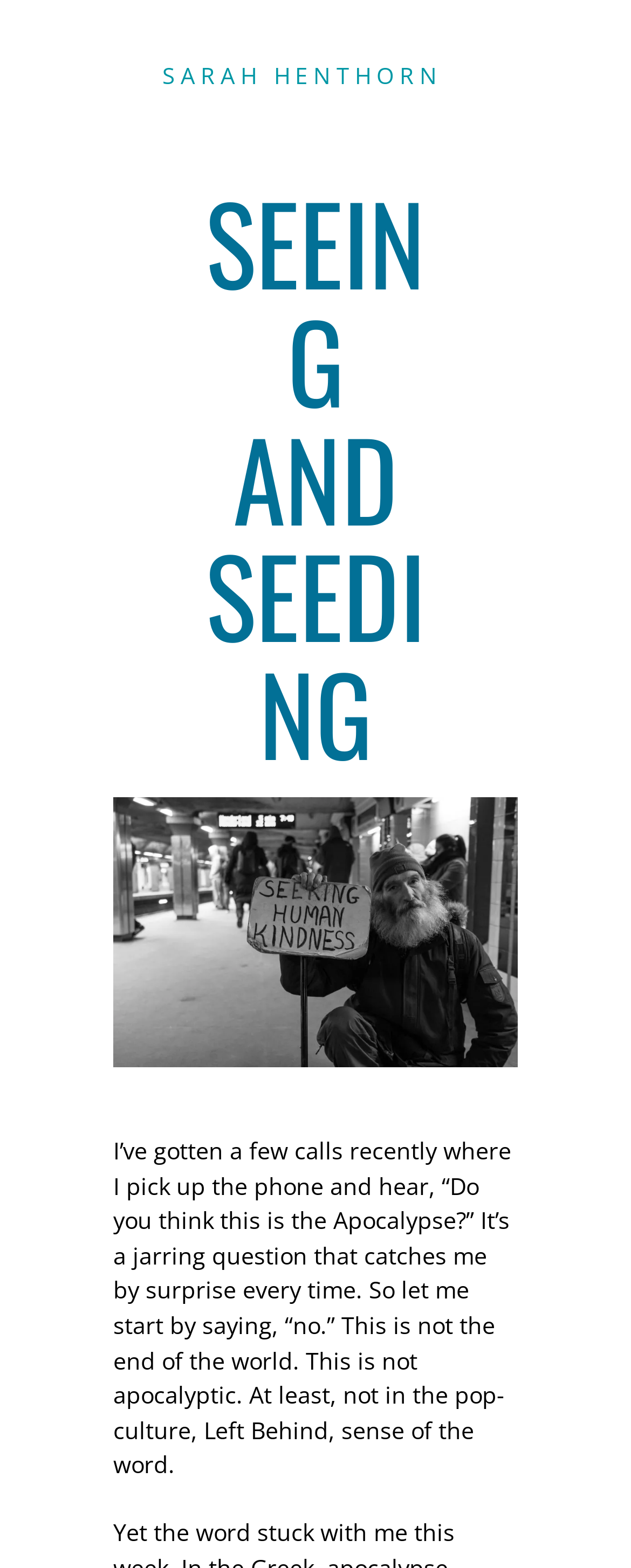Can you find and provide the main heading text of this webpage?

SEEING AND SEEDING